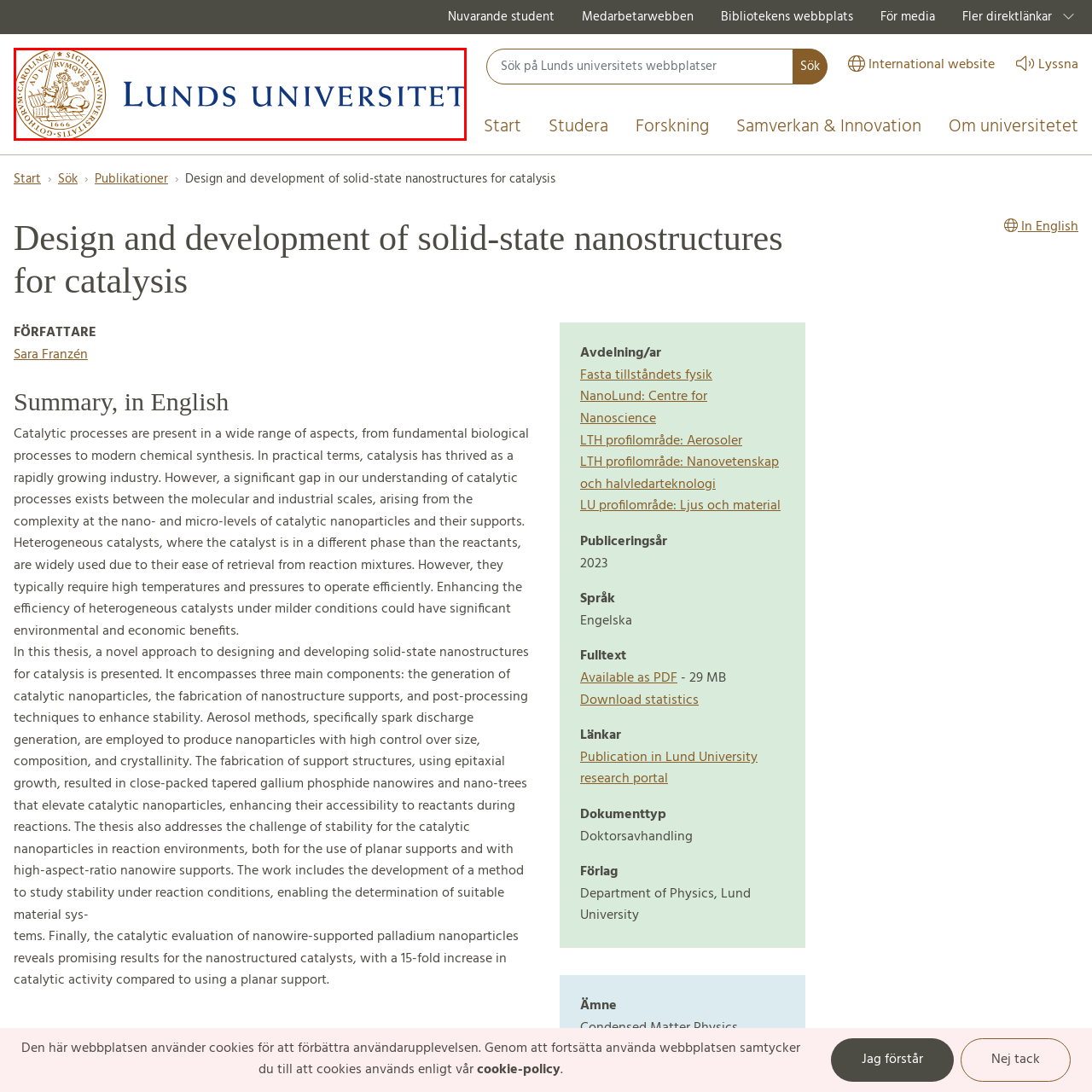Create a detailed narrative of the image inside the red-lined box.

The image features the logo of Lund University, a prestigious educational institution located in Sweden, established in 1666. The logo prominently displays the name "LUNDS UNIVERSITET" in a bold, navy blue font. Above the text is an intricate seal, which often signifies the university's history and values, incorporating symbolic imagery representative of knowledge and education. This visual element enhances the university's prestigious presence and serves as a link to its homepage. The overall design reflects the institution's commitment to academic excellence and innovation in research and education.